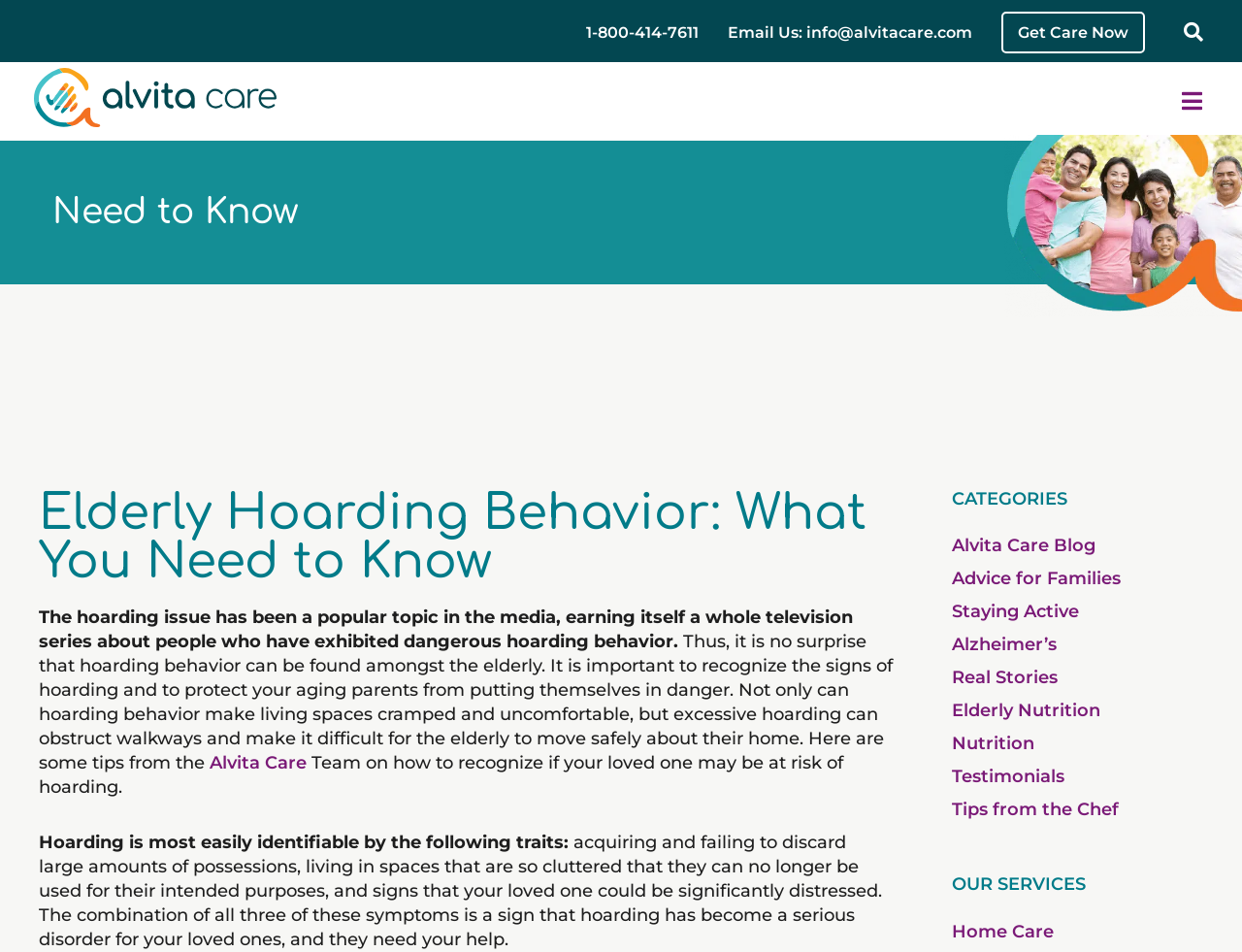Using the information shown in the image, answer the question with as much detail as possible: What is the name of the logo at the top left of the webpage?

I found the logo by looking at the top left section of the webpage, where there is an image with the text 'alvita care logo horizontal'. This suggests that the logo is for Alvita Care.